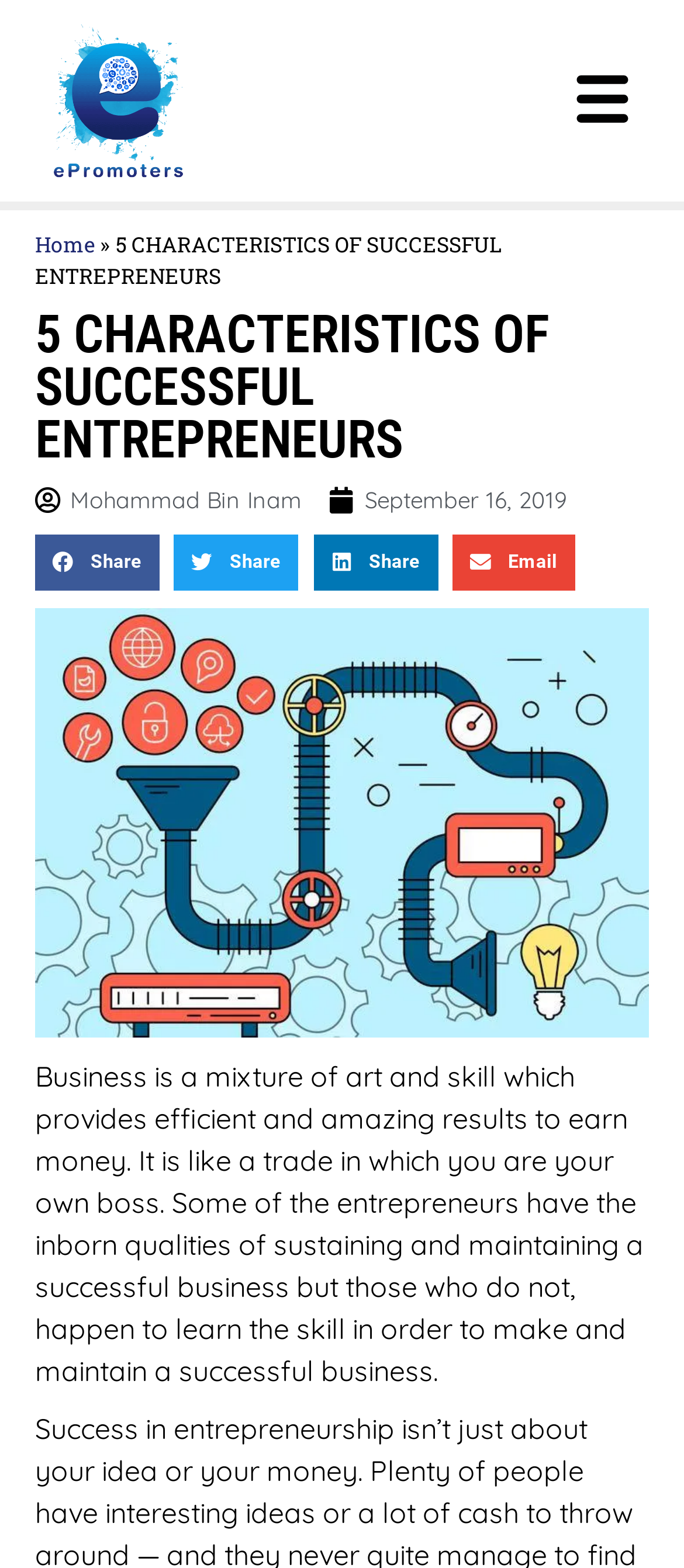What is the date of the article?
Please give a well-detailed answer to the question.

The date is located below the title of the article, and it is a link with the text 'September 16, 2019'.